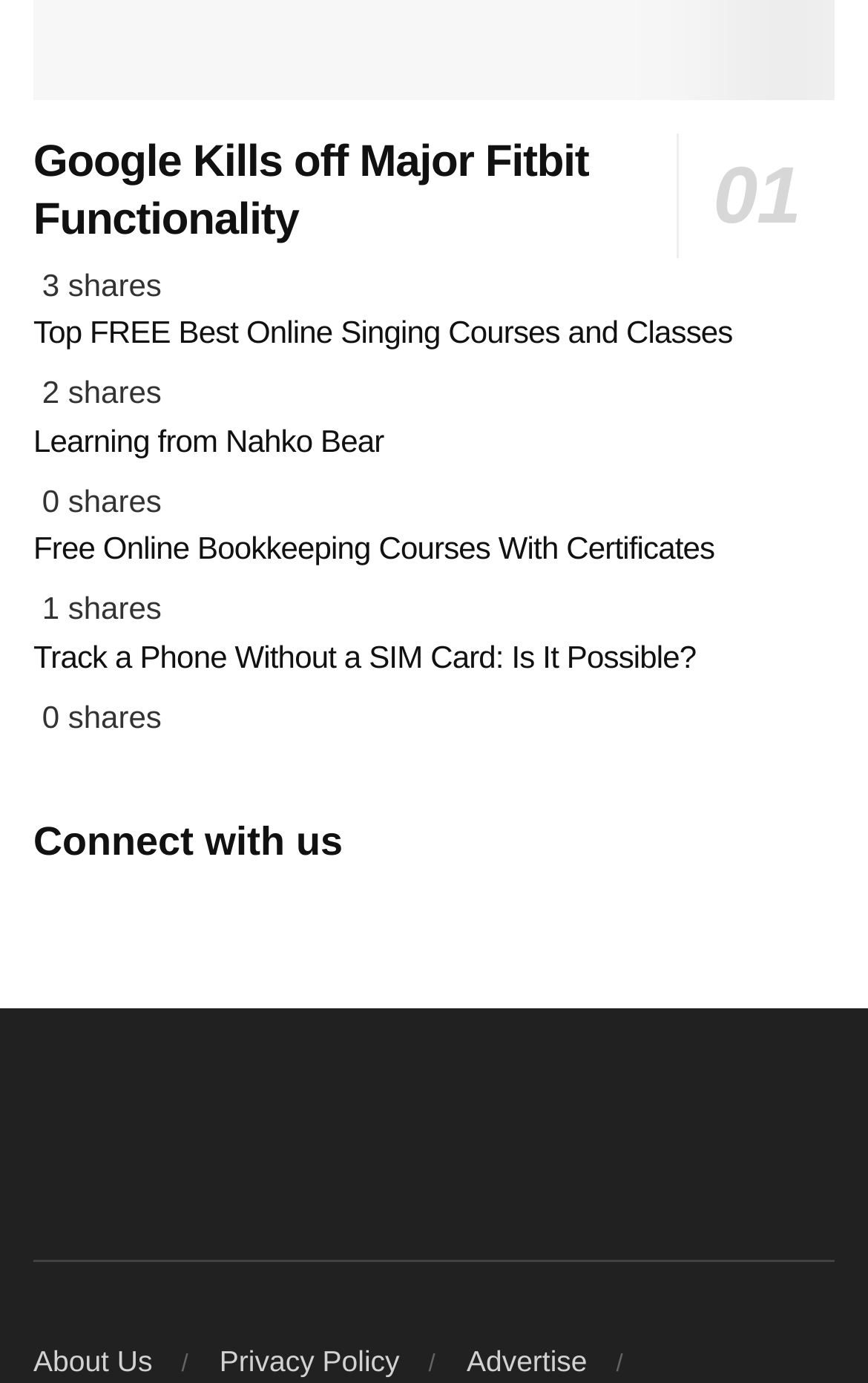Bounding box coordinates are specified in the format (top-left x, top-left y, bottom-right x, bottom-right y). All values are floating point numbers bounded between 0 and 1. Please provide the bounding box coordinate of the region this sentence describes: Learning from Nahko Bear

[0.038, 0.299, 0.442, 0.325]